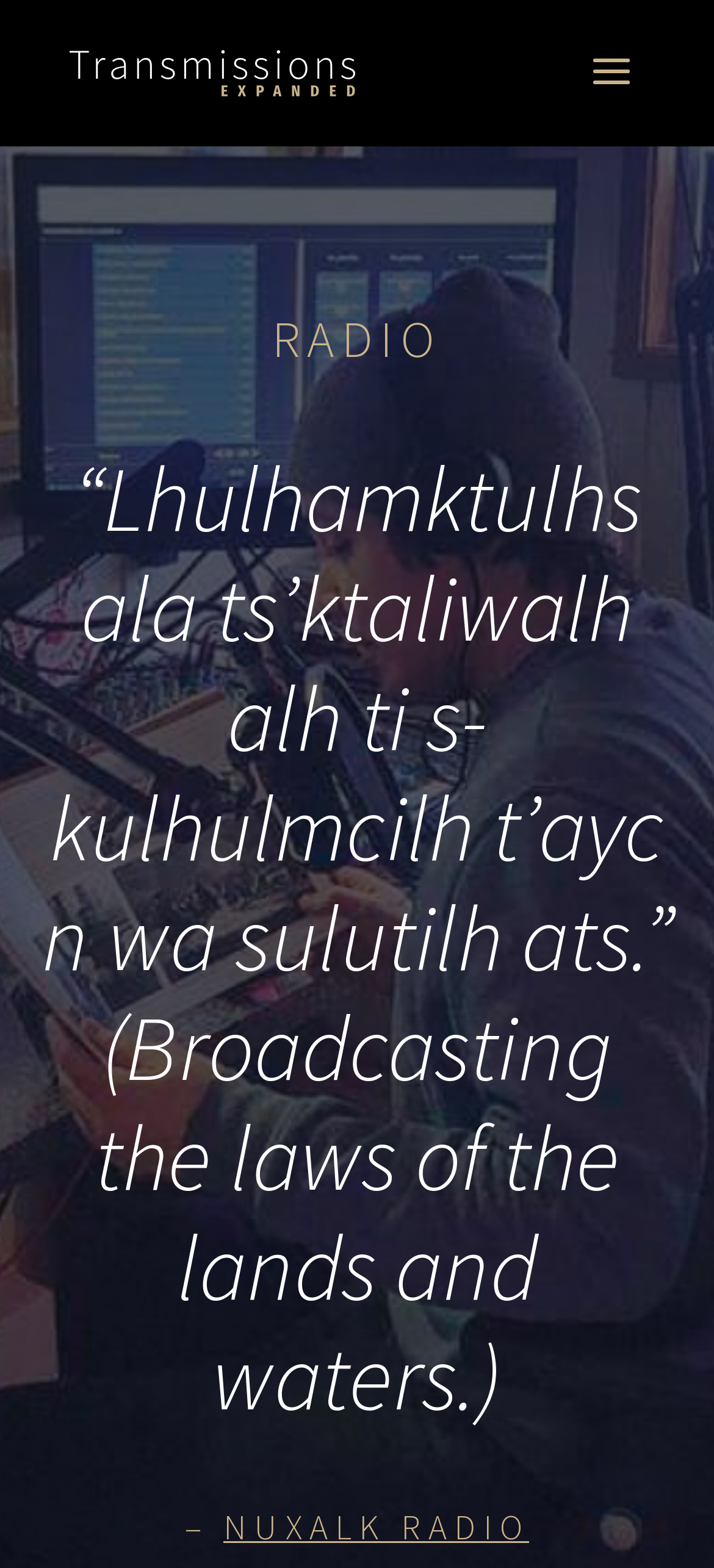Based on the image, please respond to the question with as much detail as possible:
How many pages are there?

I found two generic elements with the text 'Page 2' which implies that there are two pages on this website.